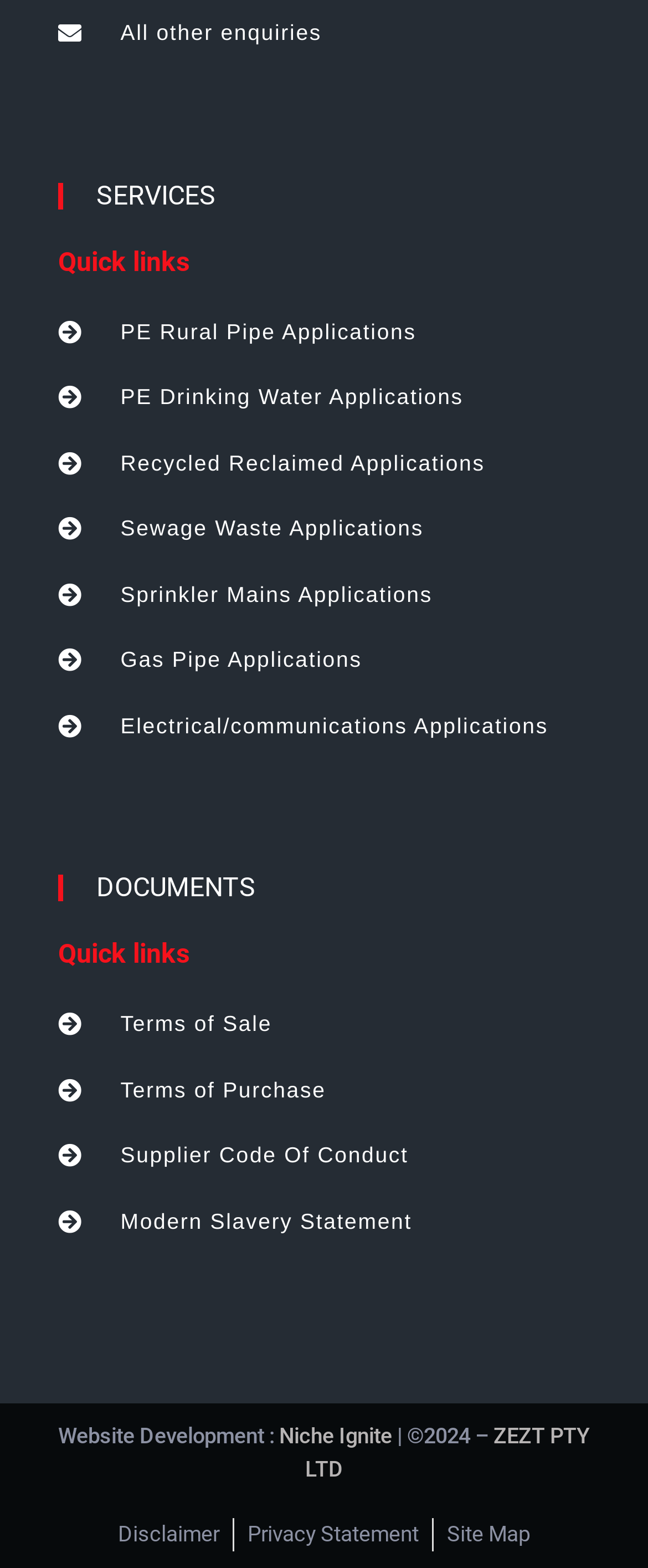Use a single word or phrase to answer the question:
How many links are under SERVICES?

7